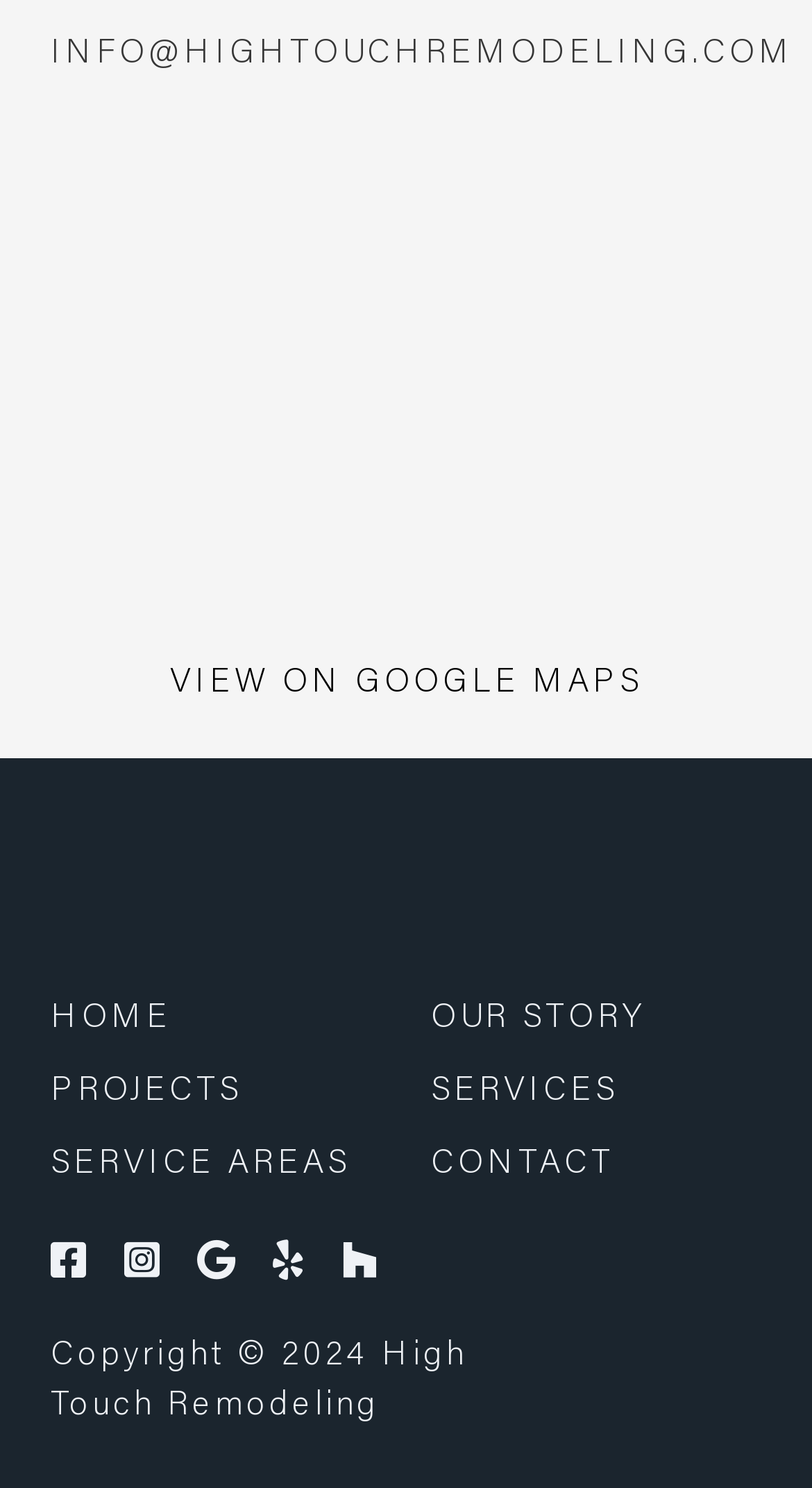Ascertain the bounding box coordinates for the UI element detailed here: "info@hightouchremodeling.com". The coordinates should be provided as [left, top, right, bottom] with each value being a float between 0 and 1.

[0.062, 0.02, 0.978, 0.054]